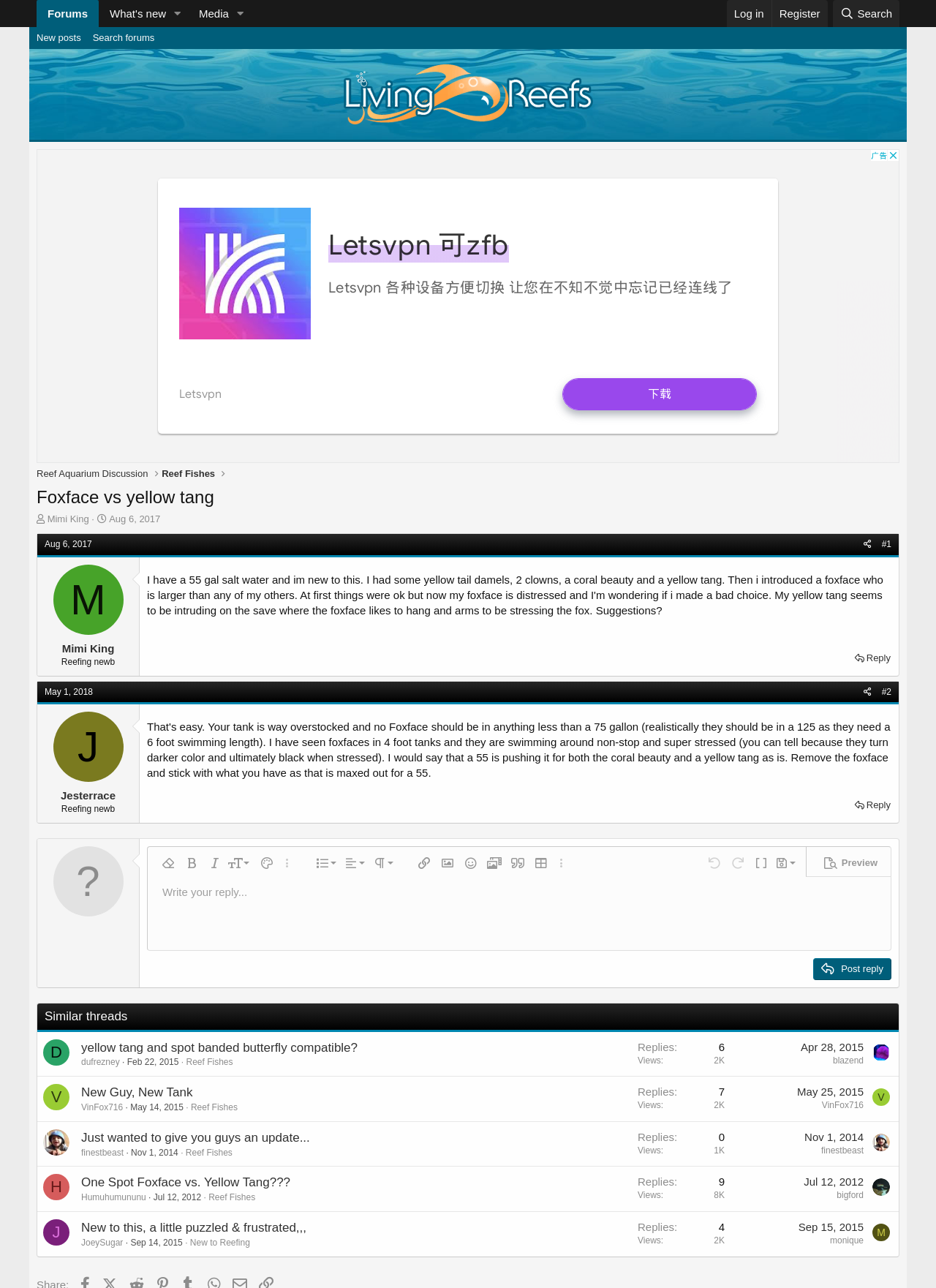Can you determine the bounding box coordinates of the area that needs to be clicked to fulfill the following instruction: "Reply to the post"?

[0.91, 0.504, 0.955, 0.519]